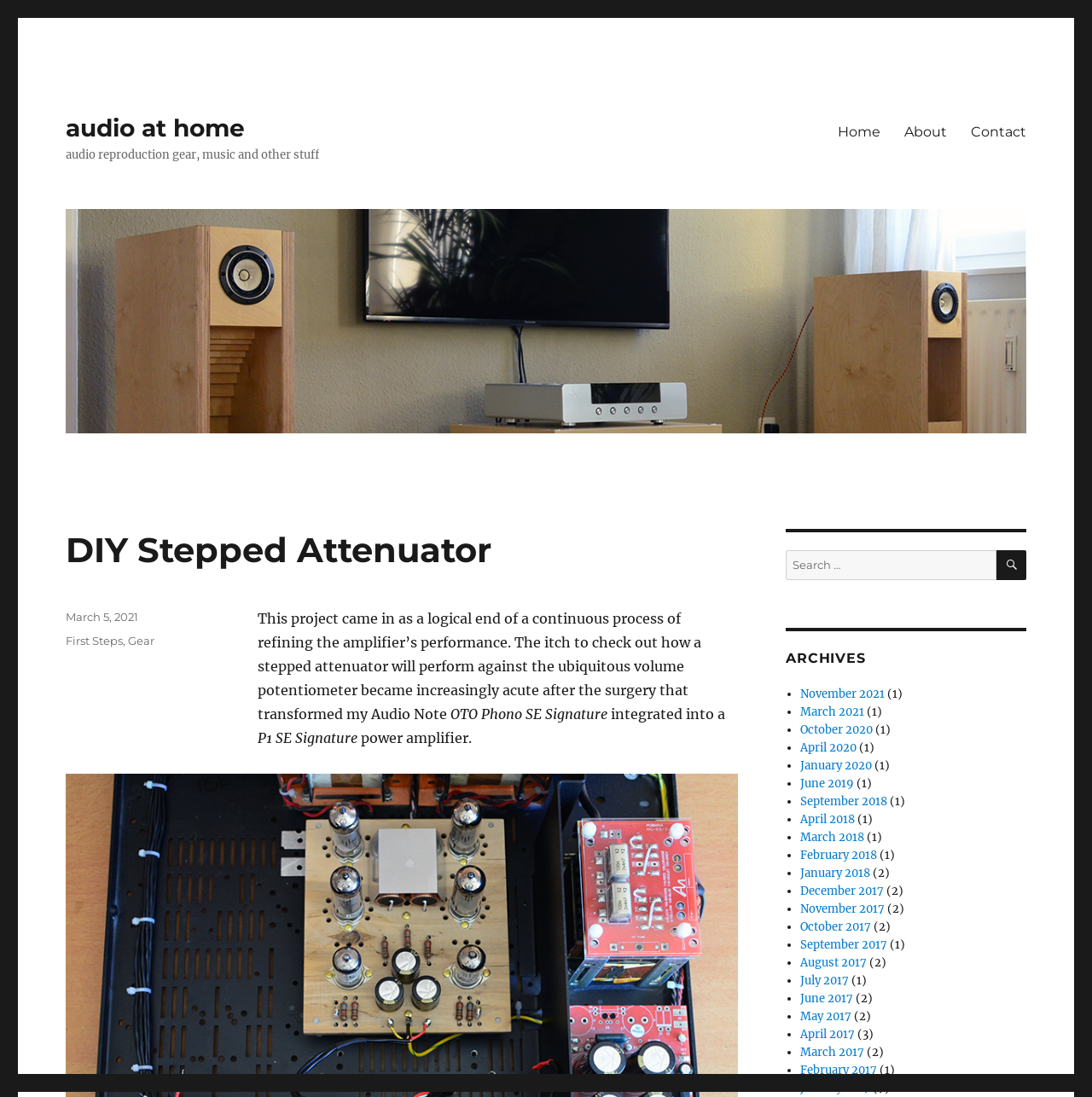Consider the image and give a detailed and elaborate answer to the question: 
What is the name of the website?

I determined the answer by looking at the link element with the text 'audio at home' at the top of the webpage, which is likely the website's title.